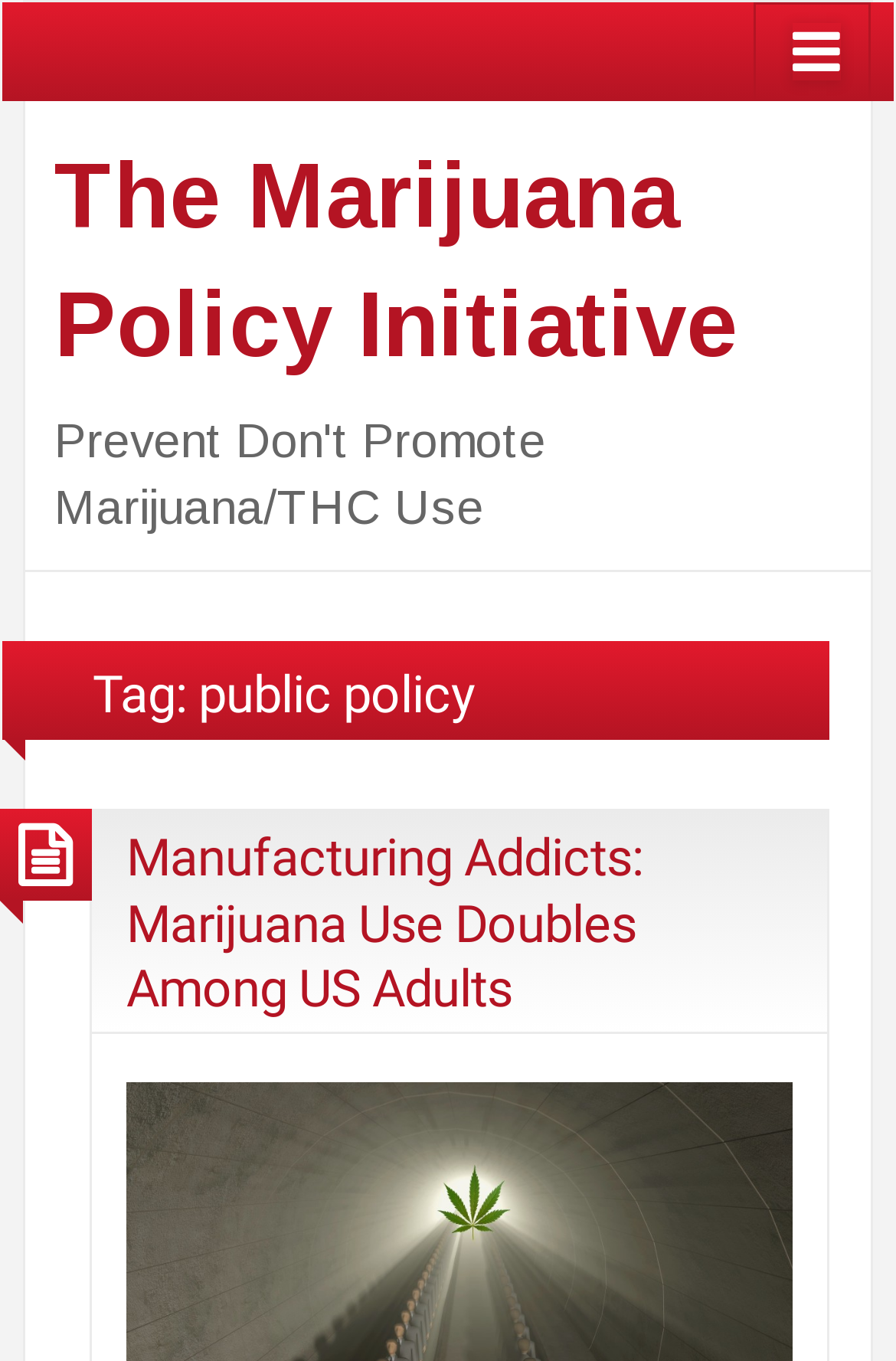How many articles are listed on the webpage? Observe the screenshot and provide a one-word or short phrase answer.

At least 1